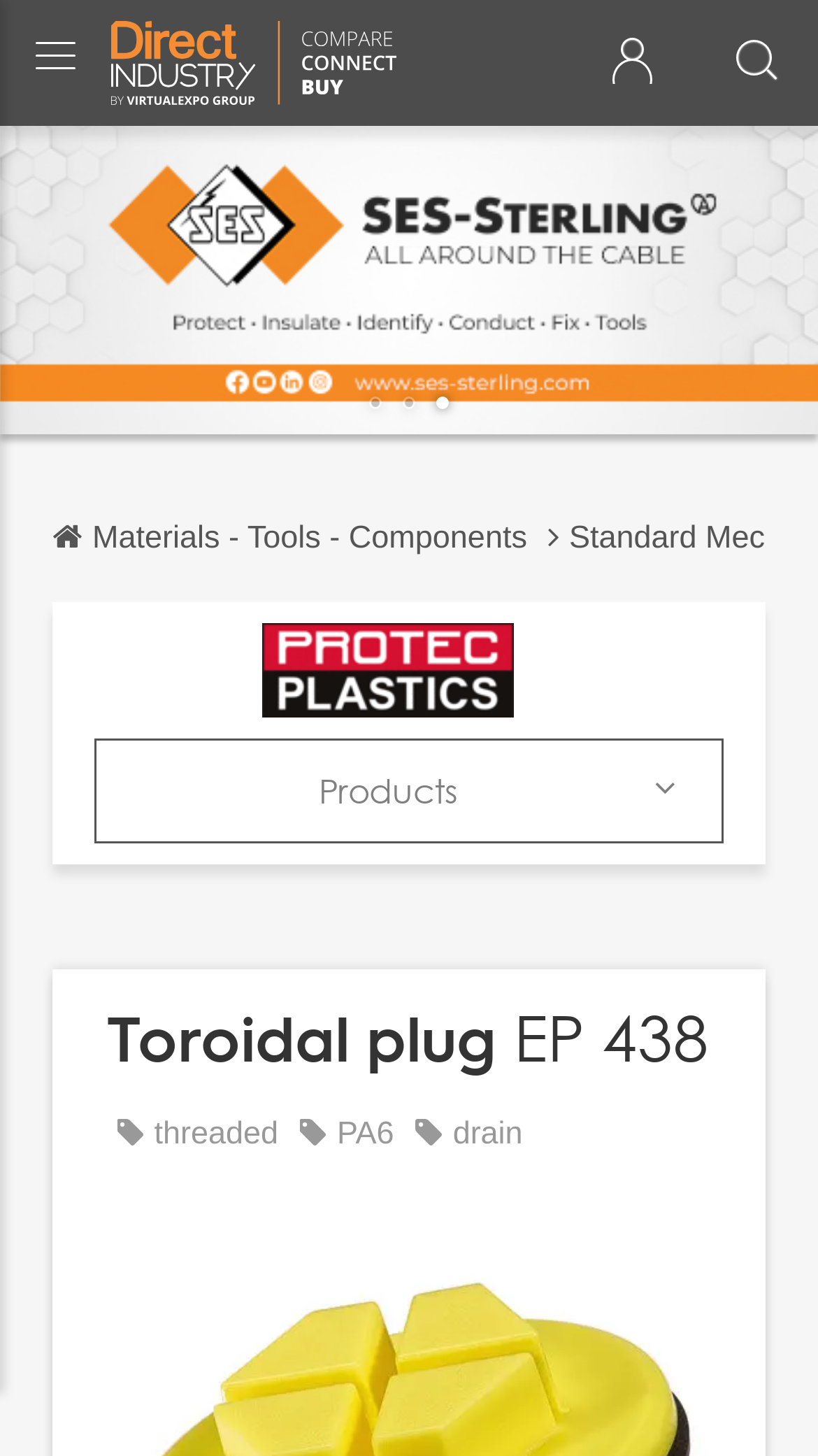Locate the bounding box of the UI element defined by this description: "Catalogs". The coordinates should be given as four float numbers between 0 and 1, formatted as [left, top, right, bottom].

[0.115, 0.666, 0.885, 0.709]